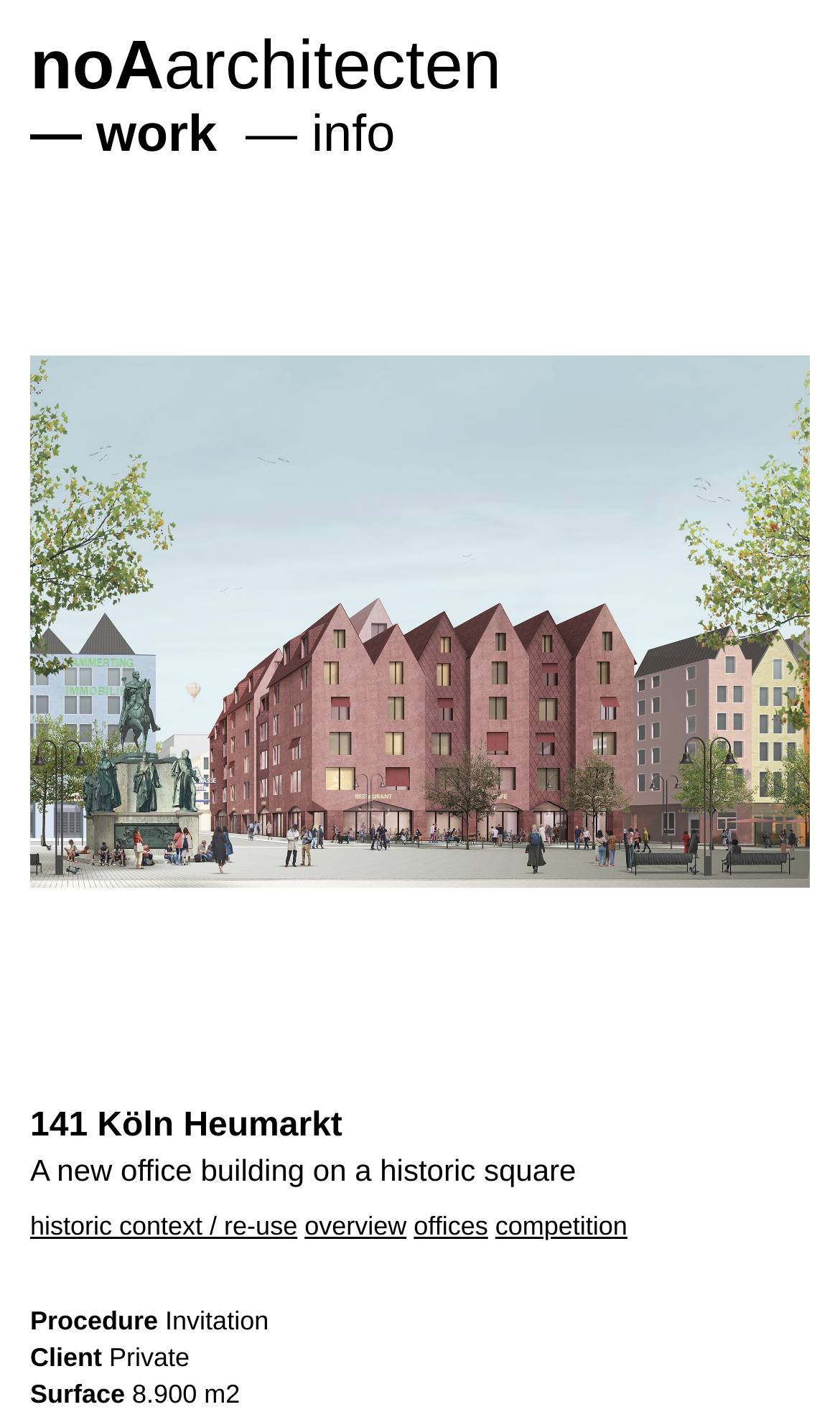Determine the bounding box for the described UI element: "competition".

[0.59, 0.857, 0.747, 0.878]